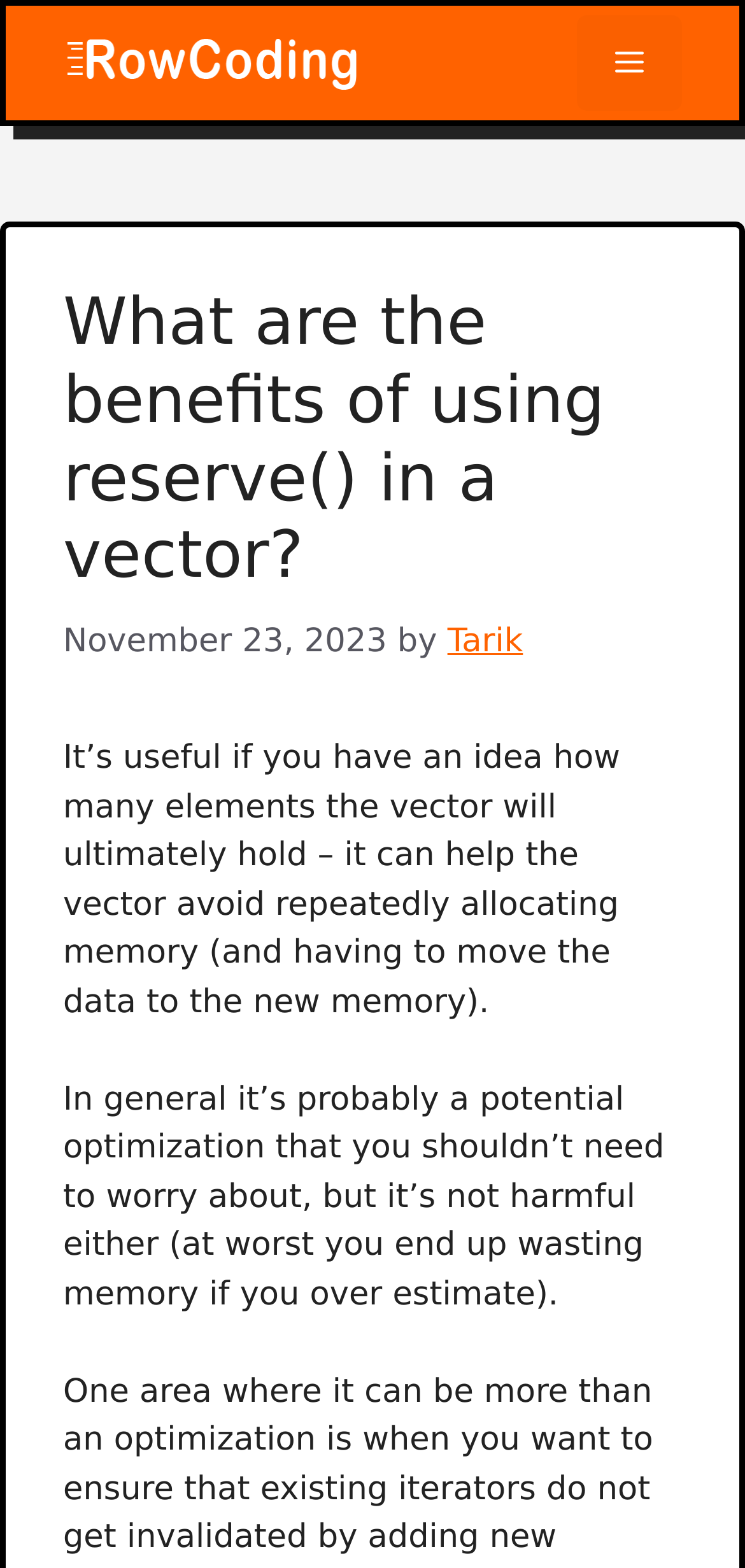Can you give a detailed response to the following question using the information from the image? Who is the author of the article?

I identified the author by looking at the link element next to the 'by' text, which contains the author's name 'Tarik'.